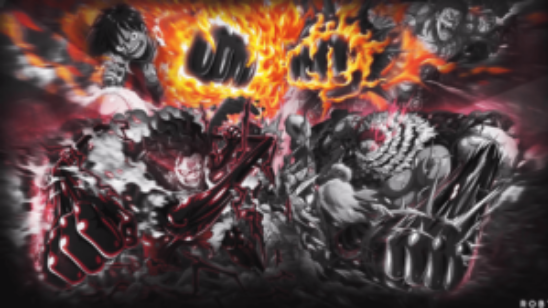Craft a thorough explanation of what is depicted in the image.

This dynamic image captures an intense confrontation between iconic characters from the anime and manga universe. The artwork features powerful figures, each poised in fierce battle stances, surrounded by dramatic effects that enhance the tension of the scene. Vibrant flames emerge from clenched fists, contrasting with the darker, shadowy backgrounds, symbolizing the clash of strength and fury. The artists have masterfully illustrated the raw emotion and energy of these epic fights, drawing viewers into the heart of the action, reminiscent of the most thrilling moments found in series like "Jujutsu Kaisen" and "Demon Slayer." This striking depiction embodies the spirit of anime's most memorable confrontations, inviting fans to relive the excitement and strategic depth that define these legendary battles.